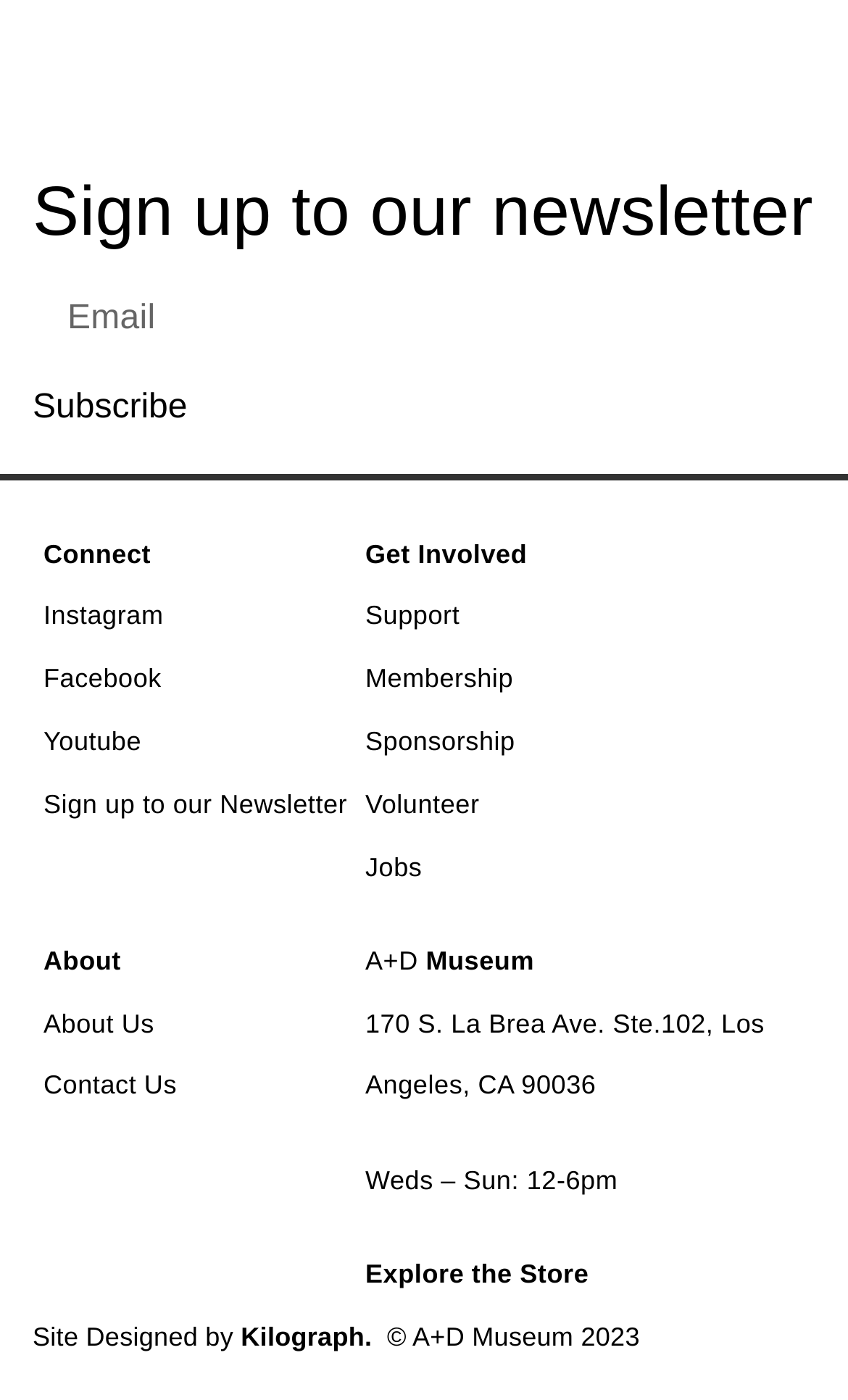Please provide the bounding box coordinates for the element that needs to be clicked to perform the instruction: "Visit Instagram". The coordinates must consist of four float numbers between 0 and 1, formatted as [left, top, right, bottom].

[0.051, 0.429, 0.193, 0.451]